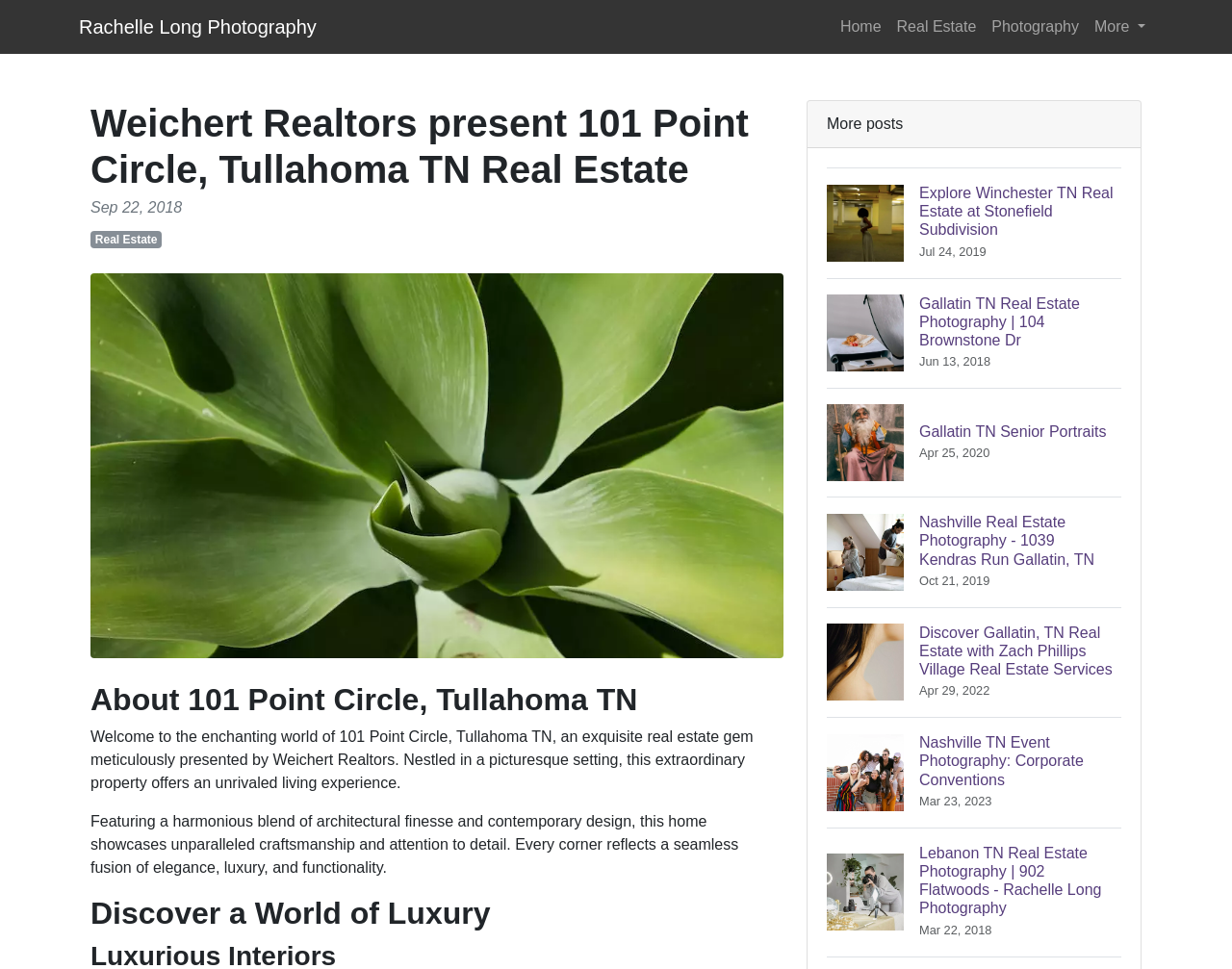Explain the contents of the webpage comprehensively.

The webpage is a real estate webpage showcasing a property at 101 Point Circle, Tullahoma TN, presented by Weichert Realtors and photographed by Rachelle Long Photography. At the top, there are four links: "Rachelle Long Photography", "Home", "Real Estate", and "Photography", followed by a "More" button. 

Below the top links, there is a header section with a heading "Weichert Realtors present 101 Point Circle, Tullahoma TN Real Estate" and a date "Sep 22, 2018". On the same level, there is a link to "Real Estate" and a figure containing an image. 

The main content of the webpage is divided into sections. The first section has a heading "About 101 Point Circle, Tullahoma TN" and a paragraph describing the property as an "exquisite real estate gem" with a "picturesque setting" and "unparalleled craftsmanship". The second section has a heading "Discover a World of Luxury" but no accompanying text.

On the right side of the webpage, there are five links to other real estate properties or photography services, each with an image and a heading. The links are arranged vertically, with the most recent one at the top. The properties and services listed include "Explore Winchester TN Real Estate at Stonefield Subdivision", "Gallatin TN Real Estate Photography | 104 Brownstone Dr", "Gallatin TN Senior Portraits", "Nashville Real Estate Photography - 1039 Kendras Run Gallatin, TN", and "Discover Gallatin, TN Real Estate with Zach Phillips Village Real Estate Services".